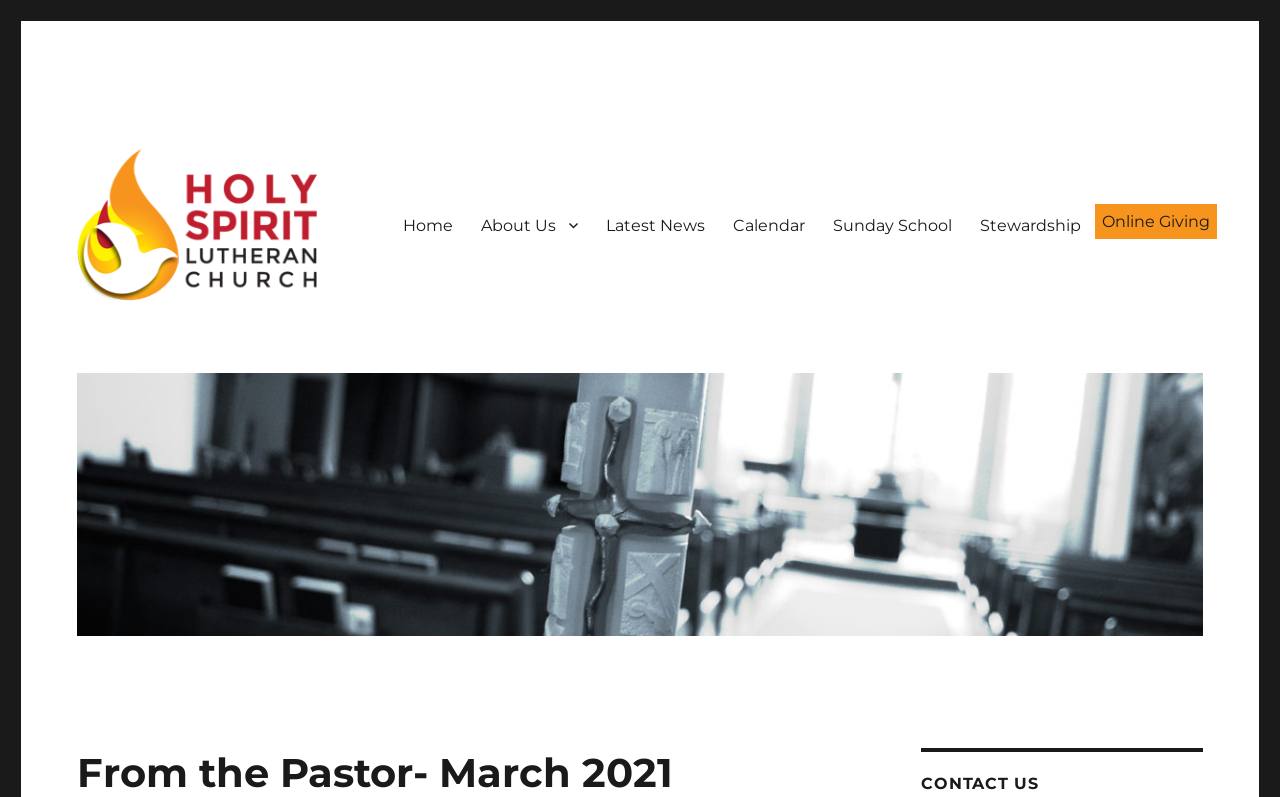What is the text of the header?
Based on the screenshot, provide a one-word or short-phrase response.

From the Pastor- March 2021